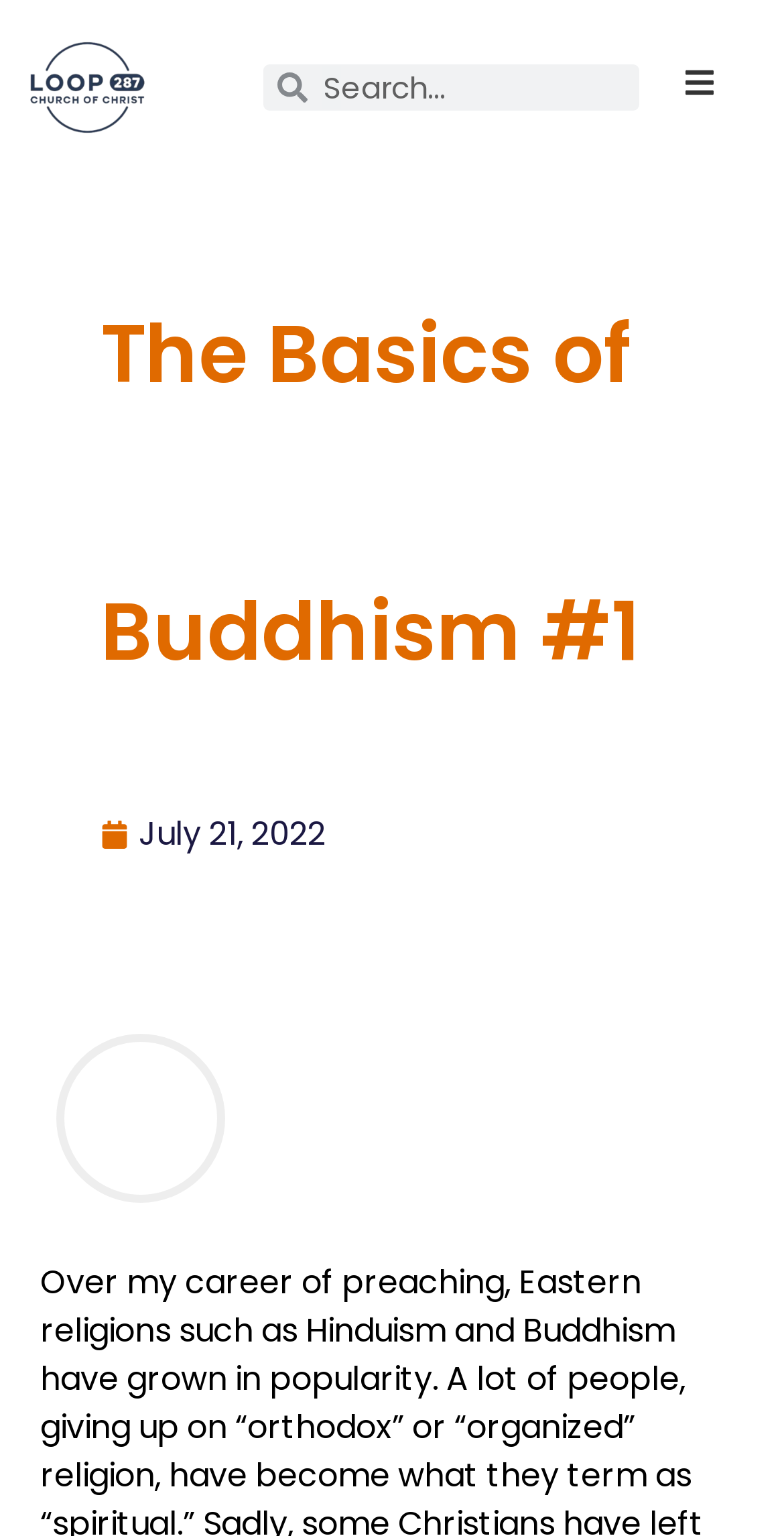What is the date of the latest article?
Refer to the image and provide a concise answer in one word or phrase.

July 21, 2022